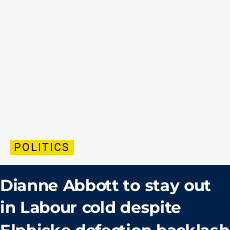Explain the image in detail, mentioning the main subjects and background elements.

The image features a headline titled "Dianne Abbott to stay out in Labour cold despite Elphicke defection backlash," which addresses the political situation surrounding Dianne Abbott, a notable figure in the Labour party. Below the headline, there is a bold label marked "POLITICS," indicating the category of the article. This suggests the content is focused on current political events and issues within the UK, particularly relating to Labour party dynamics and internal challenges amidst recent defections. The layout emphasizes the ongoing discourse around political leadership and party alignment, capturing the essence of contemporary political debates.